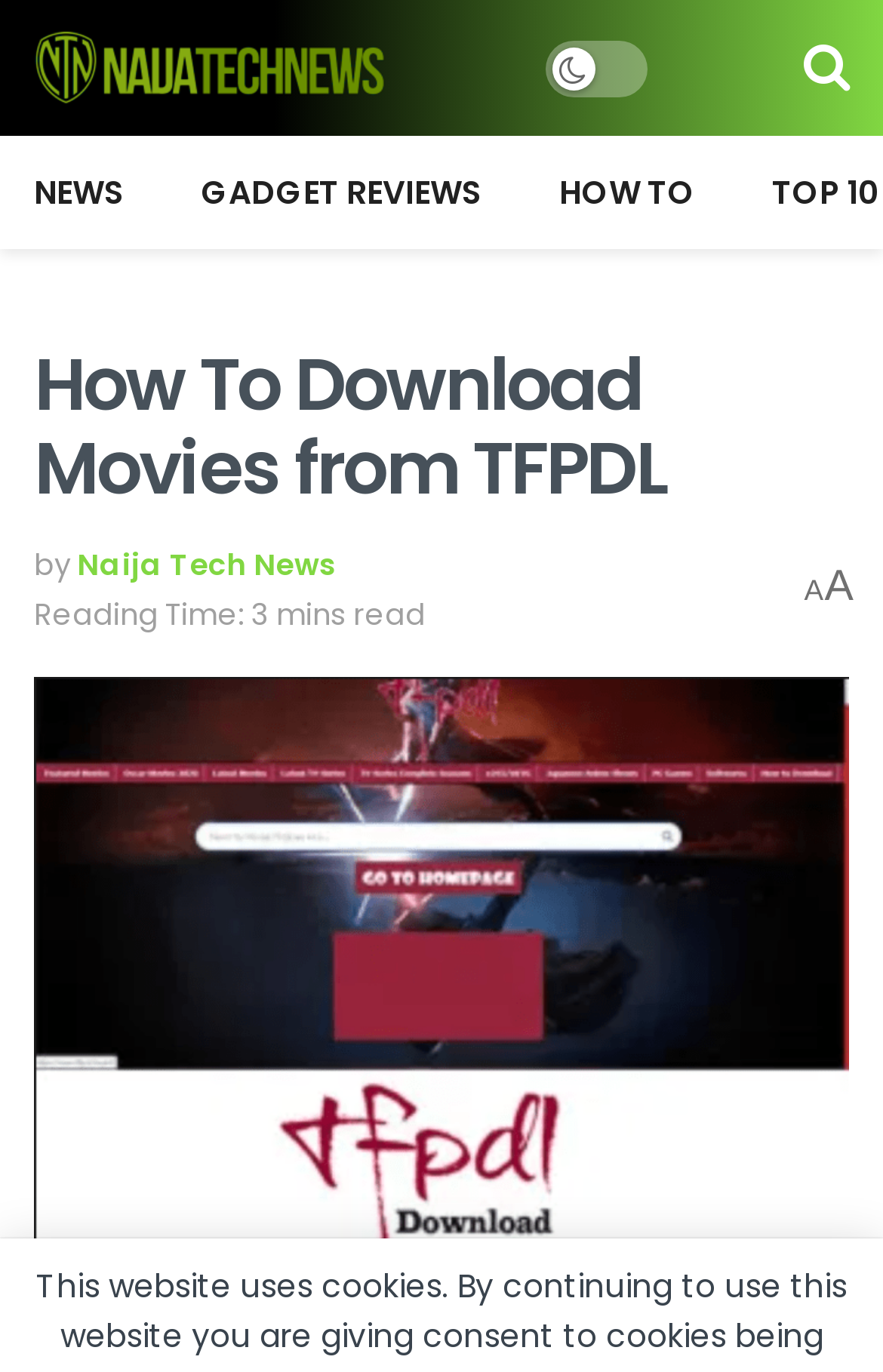Determine the bounding box coordinates of the UI element that matches the following description: "TOP 10". The coordinates should be four float numbers between 0 and 1 in the format [left, top, right, bottom].

[0.874, 0.124, 0.997, 0.157]